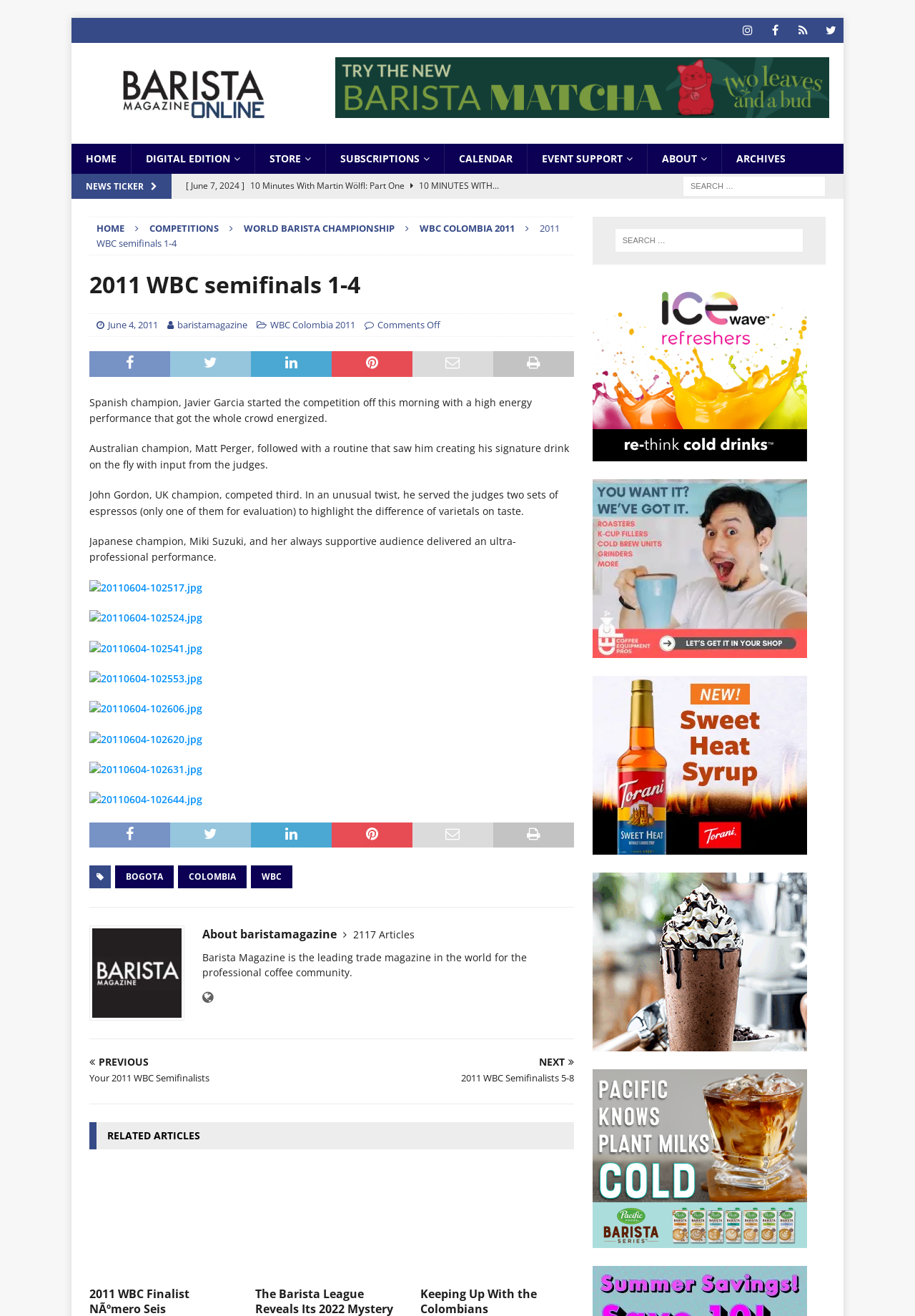What is the main heading displayed on the webpage? Please provide the text.

2011 WBC semifinals 1-4